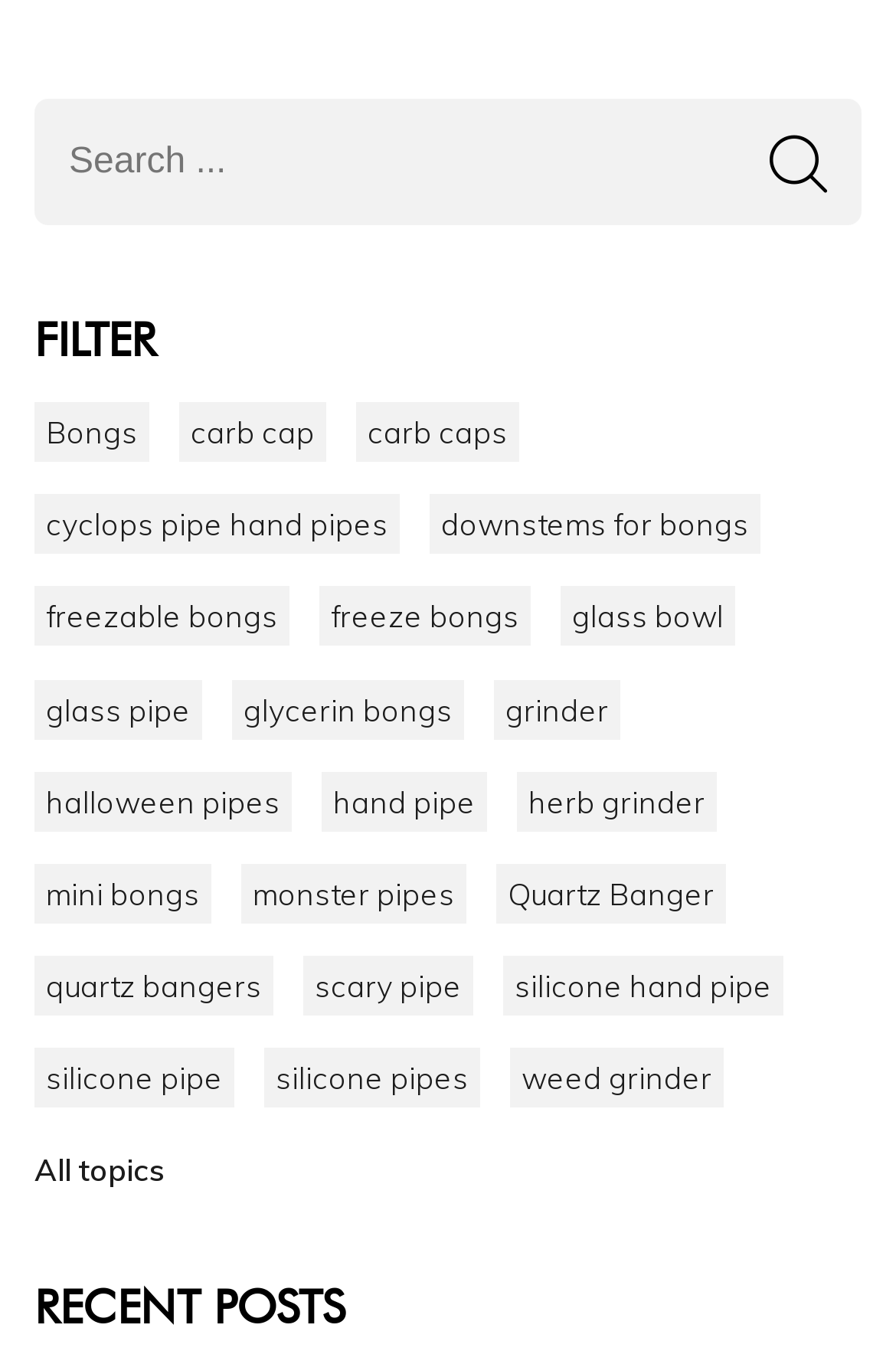What is the purpose of the search box?
Answer the question with a single word or phrase by looking at the picture.

To search for products